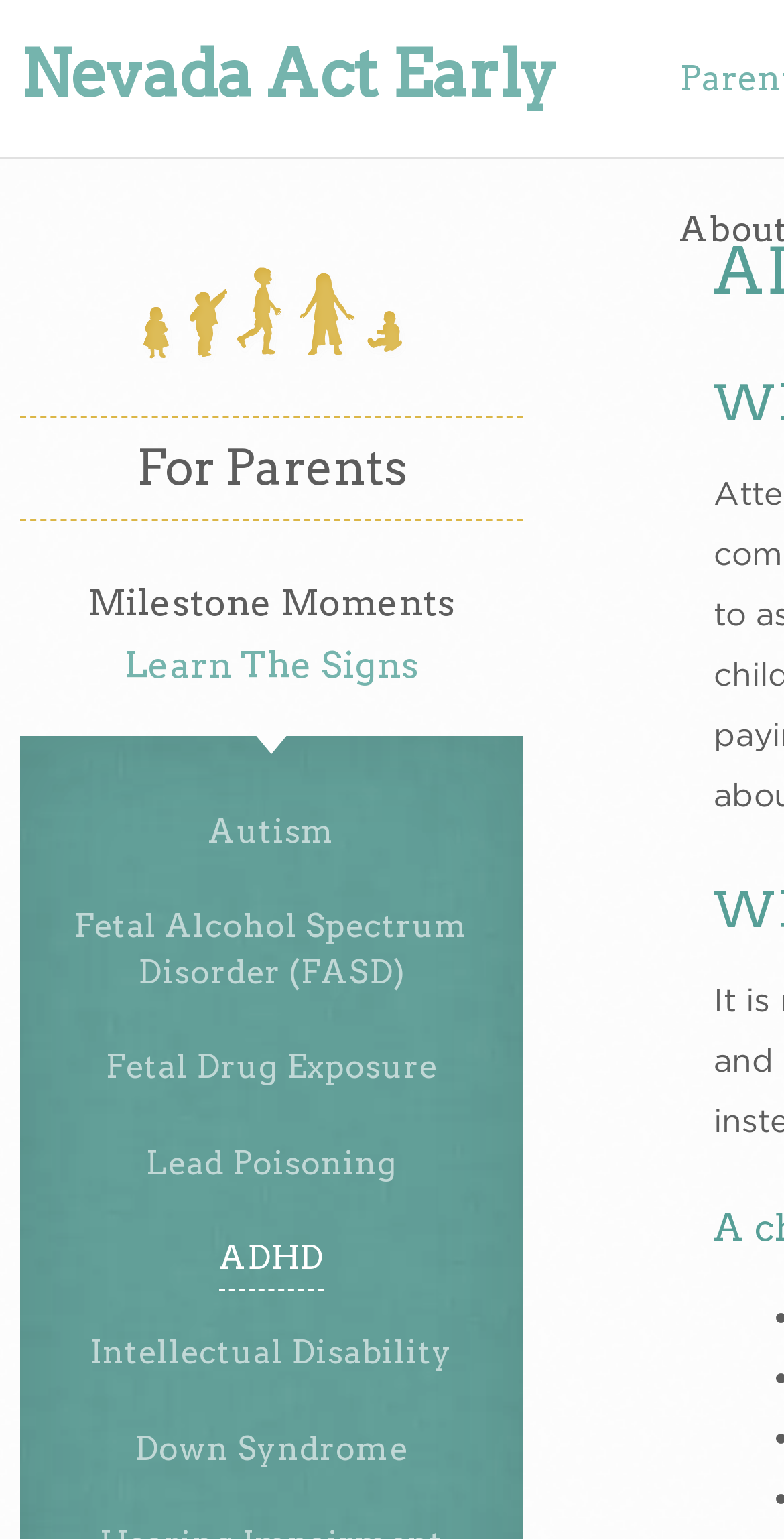Identify the bounding box coordinates of the area you need to click to perform the following instruction: "go to ADHD page".

[0.279, 0.798, 0.413, 0.839]